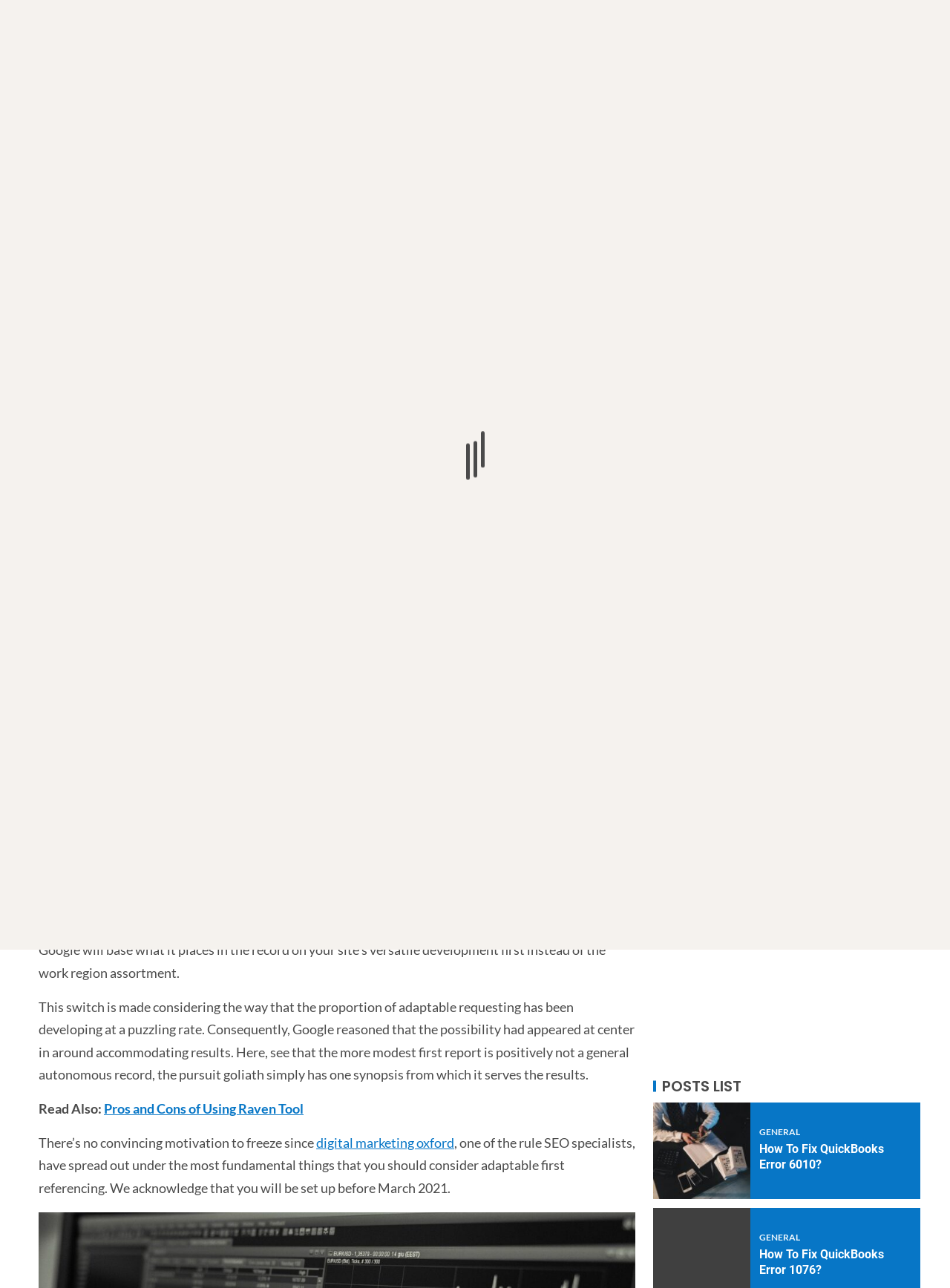Please identify the bounding box coordinates of the element that needs to be clicked to perform the following instruction: "Click on the 'How To Fix QuickBooks Error 6010?' link".

[0.799, 0.886, 0.93, 0.91]